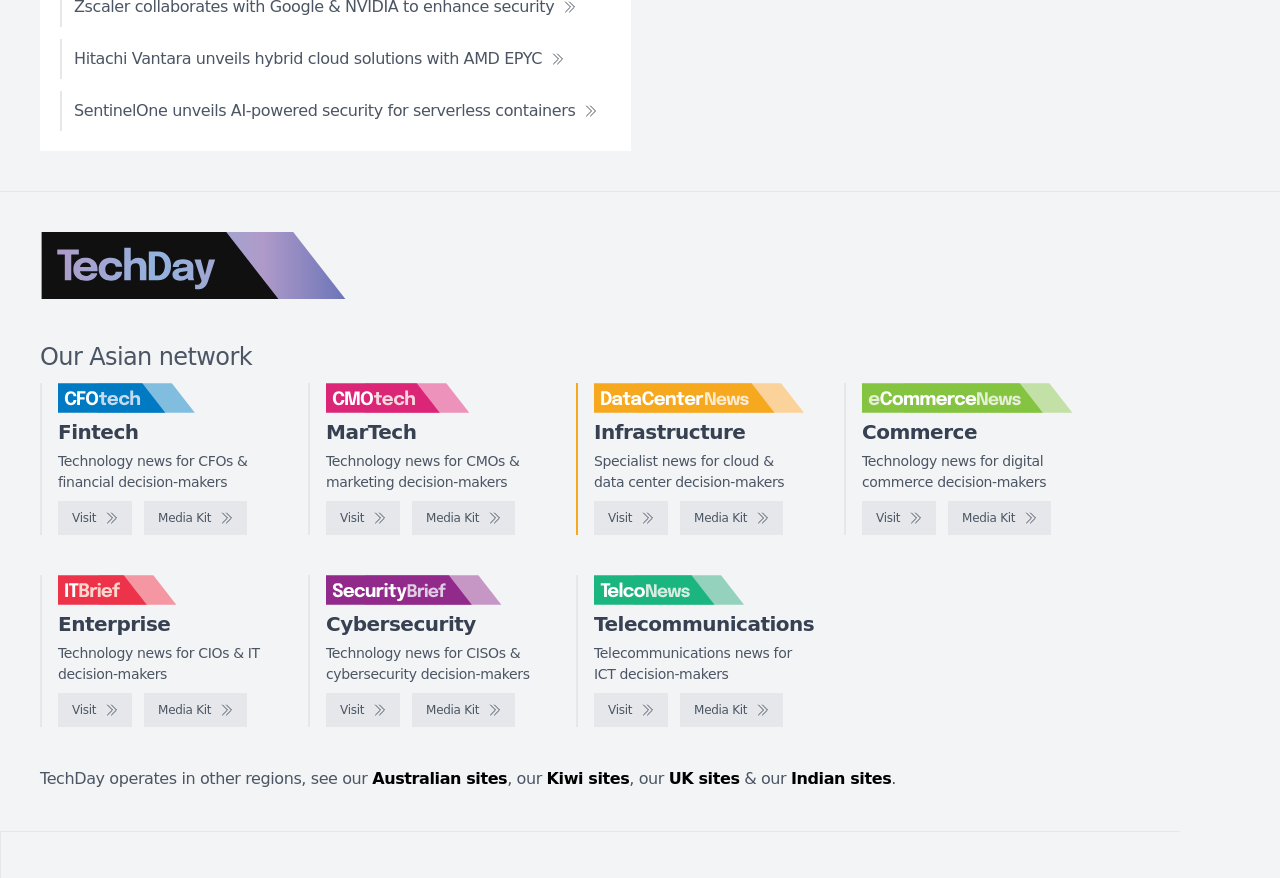Could you provide the bounding box coordinates for the portion of the screen to click to complete this instruction: "Click to enlarge"?

None